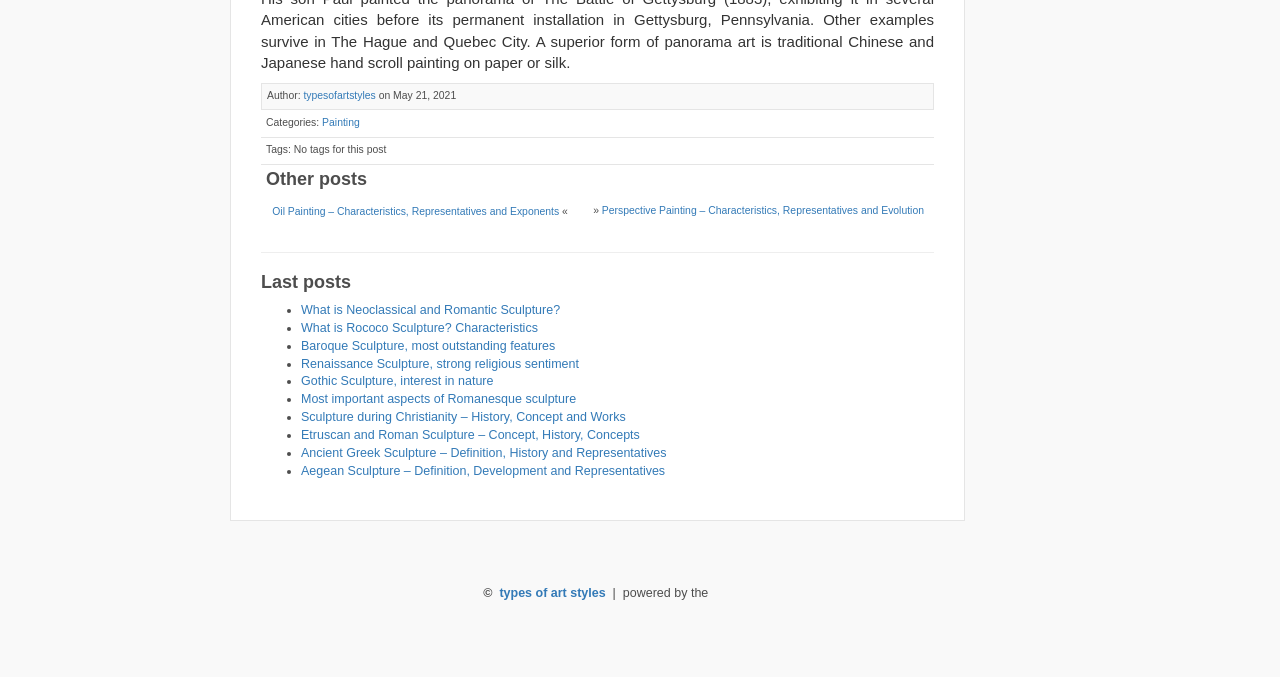Find and provide the bounding box coordinates for the UI element described here: "types of art styles". The coordinates should be given as four float numbers between 0 and 1: [left, top, right, bottom].

[0.39, 0.866, 0.473, 0.887]